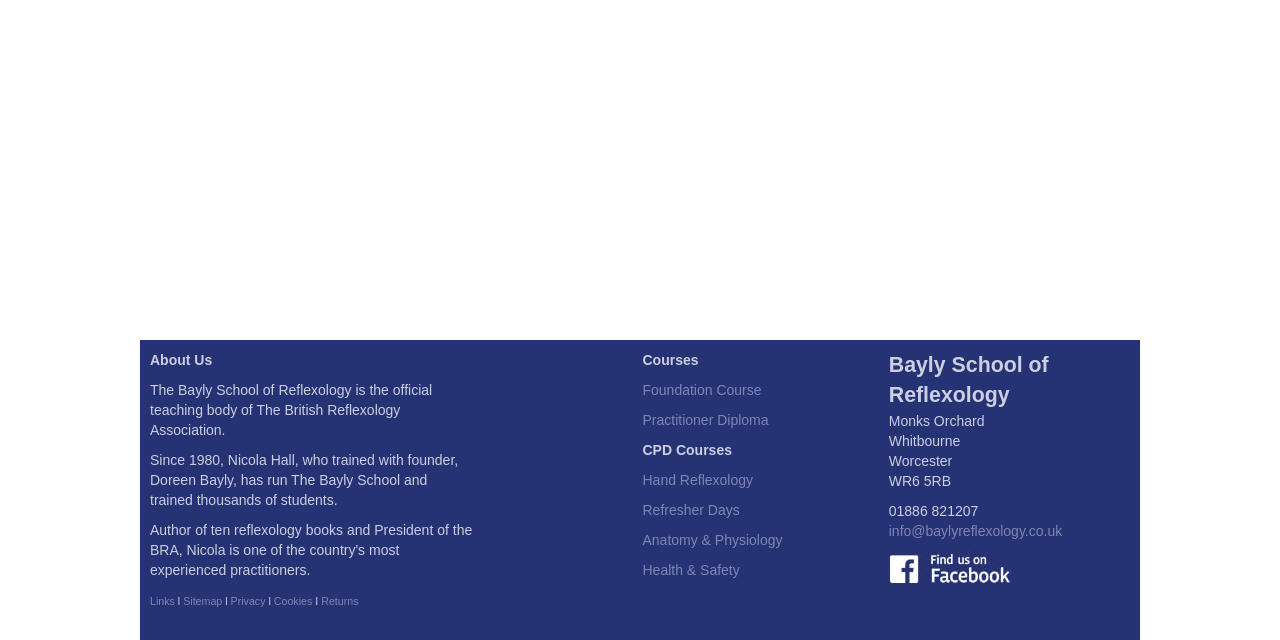Using the provided element description: "Hand Reflexology", identify the bounding box coordinates. The coordinates should be four floats between 0 and 1 in the order [left, top, right, bottom].

[0.502, 0.738, 0.588, 0.762]